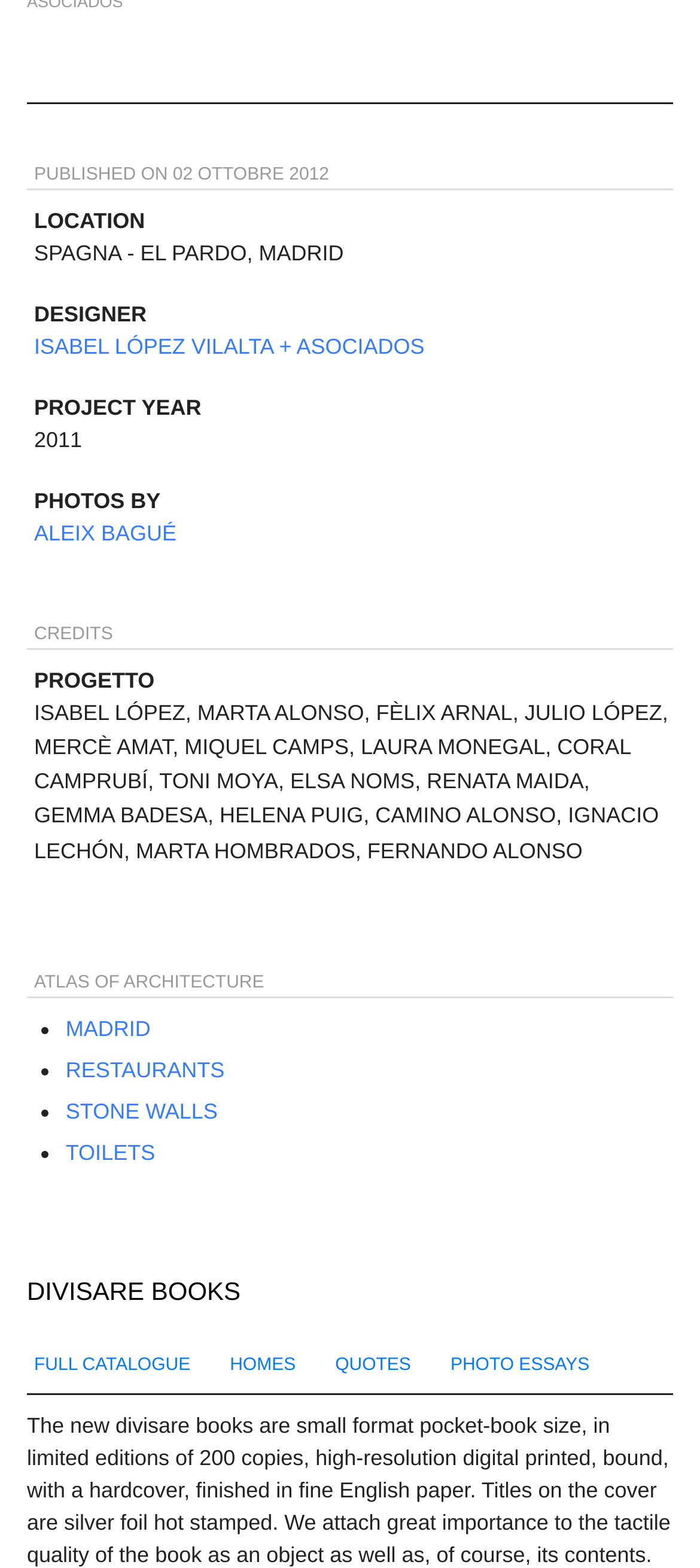Please find the bounding box for the following UI element description. Provide the coordinates in (top-left x, top-left y, bottom-right x, bottom-right y) format, with values between 0 and 1: Photo Essays

[0.644, 0.863, 0.842, 0.879]